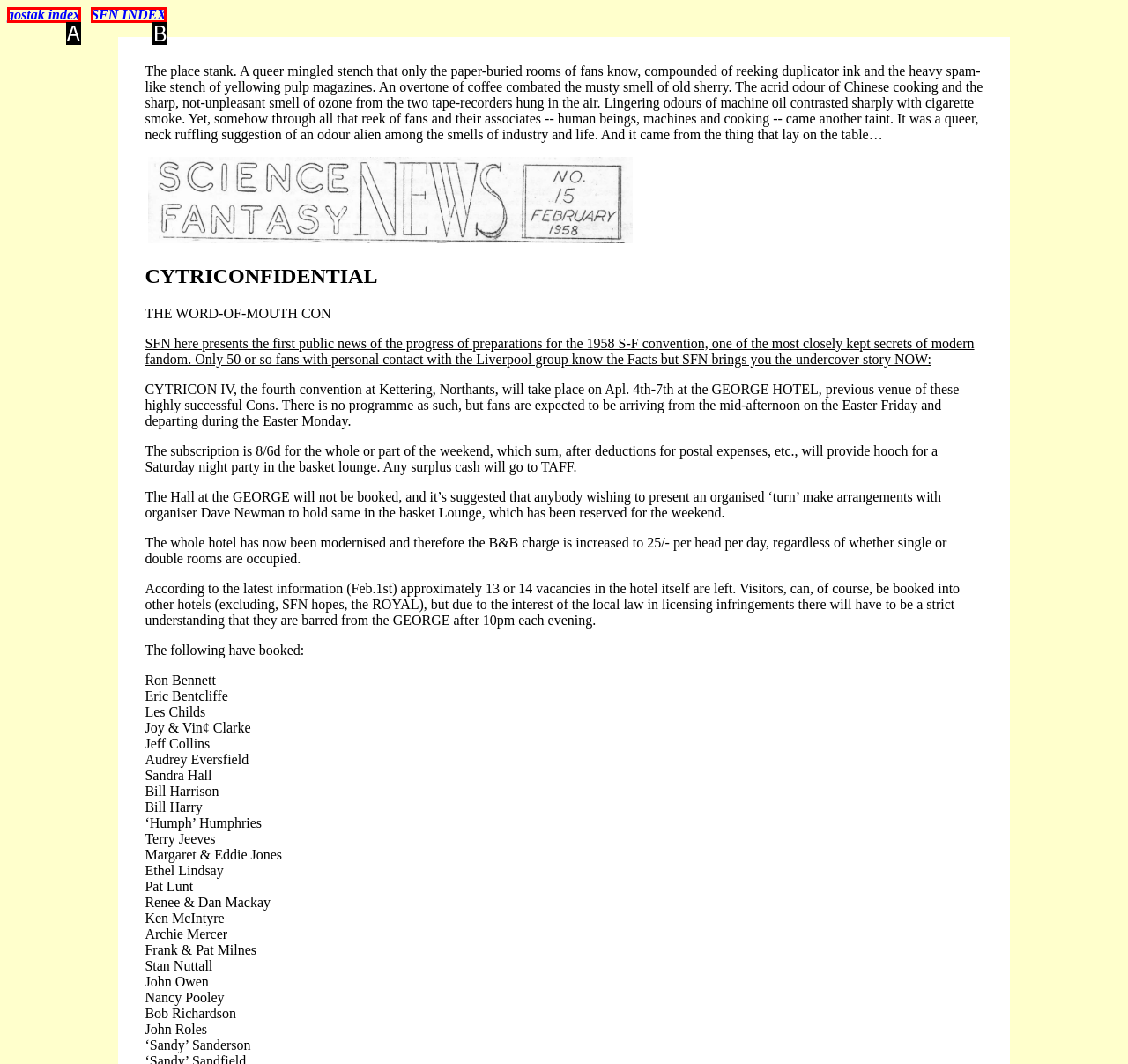Select the option that matches this description: gostak index
Answer by giving the letter of the chosen option.

A